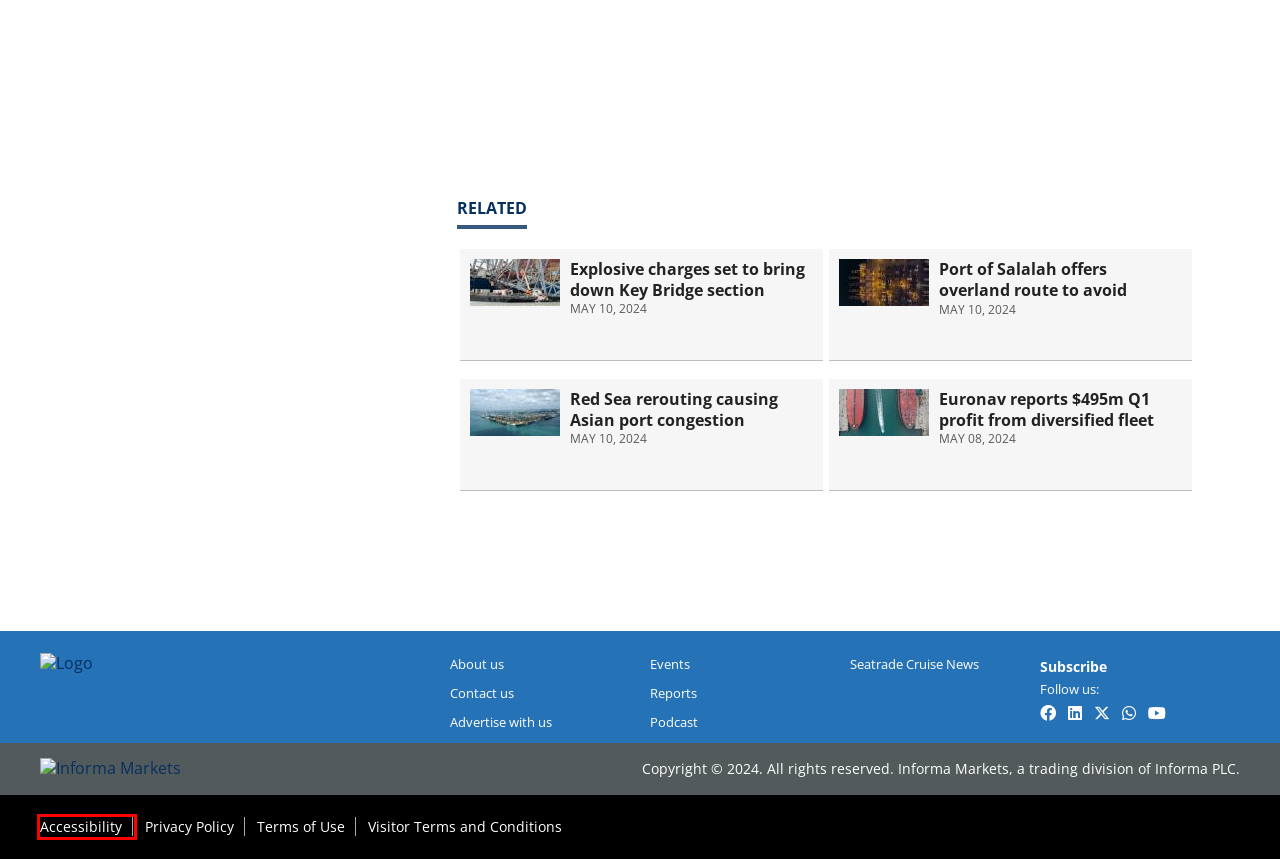Observe the screenshot of a webpage with a red bounding box around an element. Identify the webpage description that best fits the new page after the element inside the bounding box is clicked. The candidates are:
A. Home
B. Marketing Solutions by Seatrade Maritime
C. Accessibility
D. Privacy Policy
E. Visitor Terms & Conditions
F. Red Sea Crisis | Seatrade Maritime News
G. Terms of Use
H. Seatrade Cruise News

C